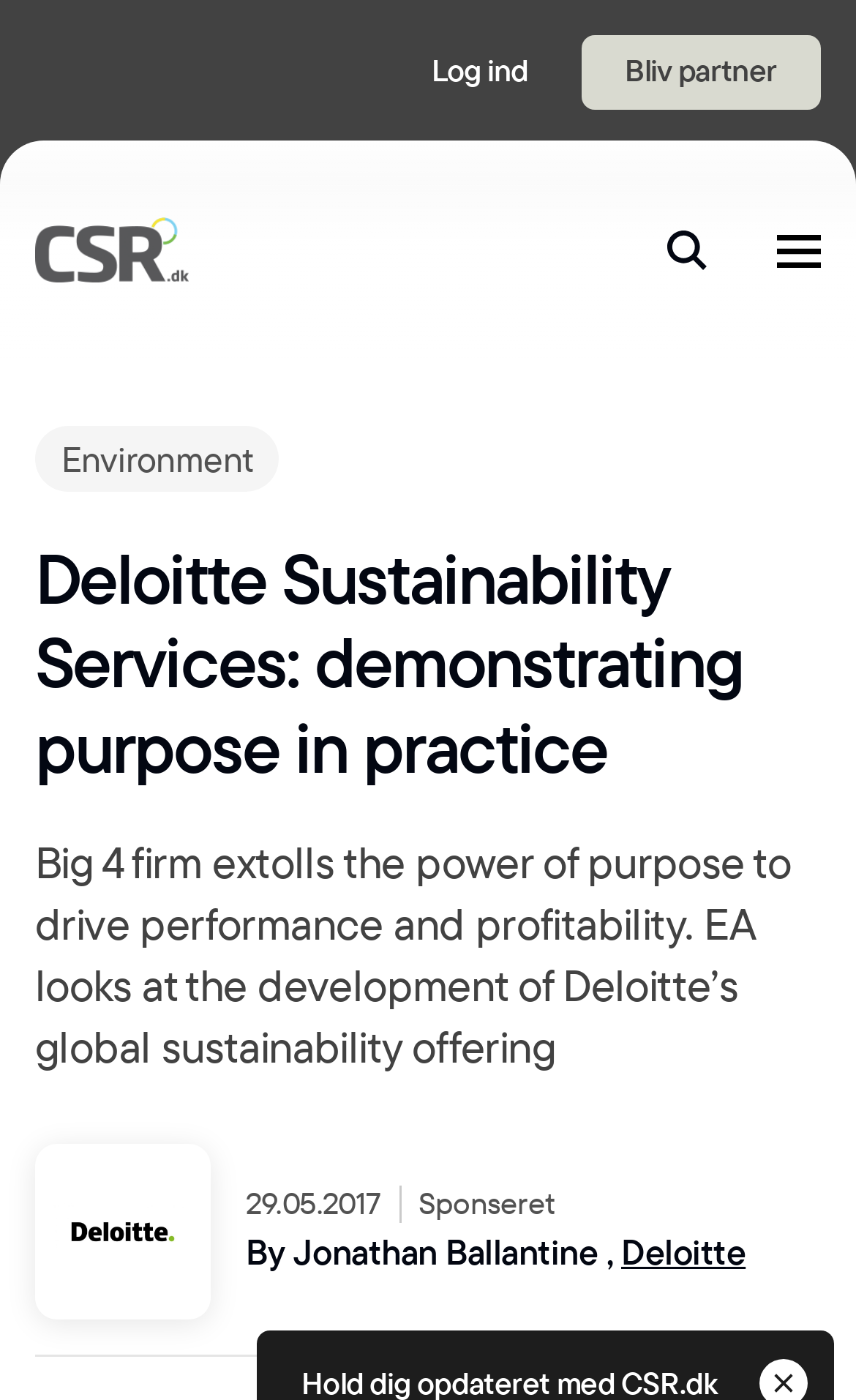Please answer the following question using a single word or phrase: 
What is the date of the article?

29.05.2017